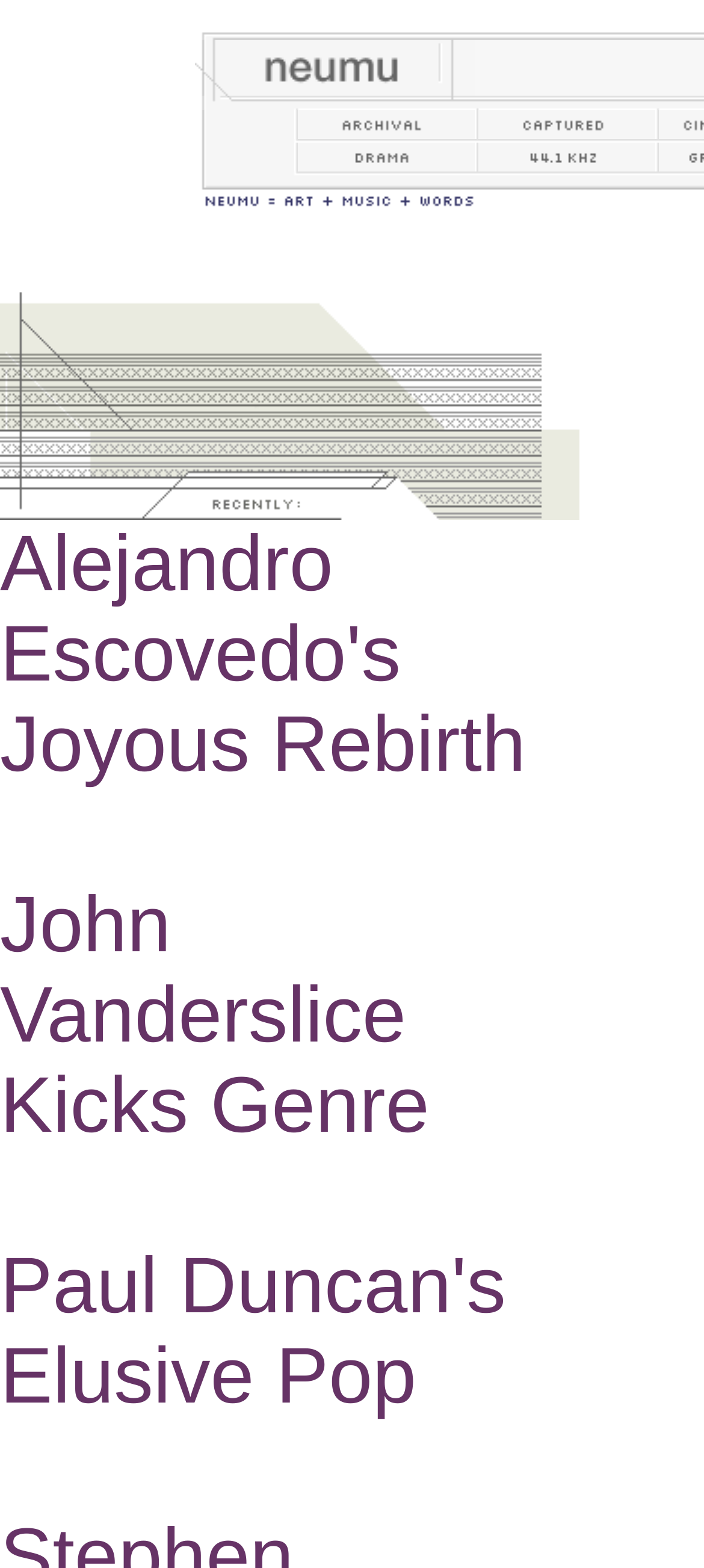Could you provide the bounding box coordinates for the portion of the screen to click to complete this instruction: "explore drama link"?

[0.423, 0.094, 0.674, 0.114]